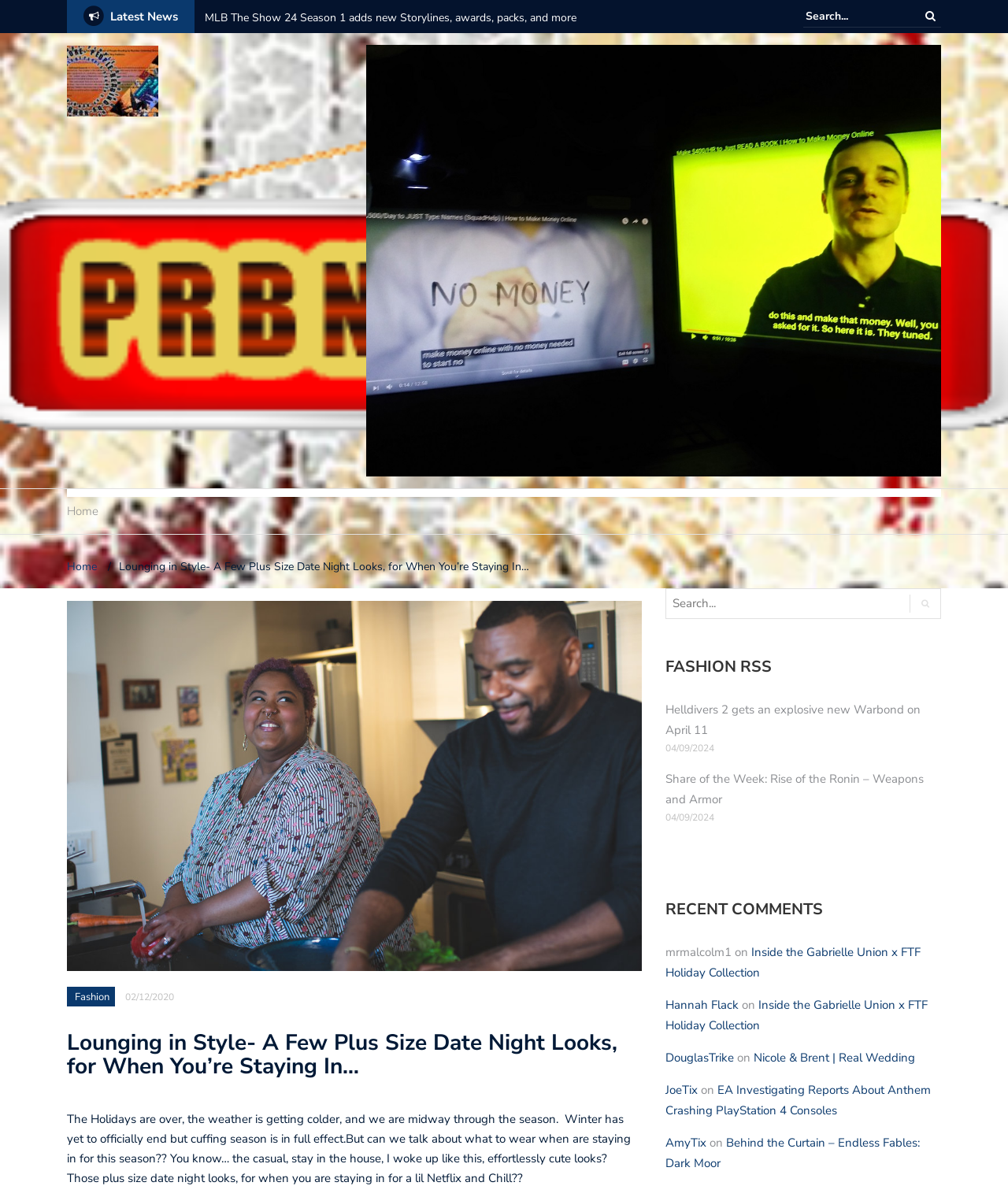Find the bounding box coordinates of the element I should click to carry out the following instruction: "Read the latest news".

[0.106, 0.007, 0.177, 0.021]